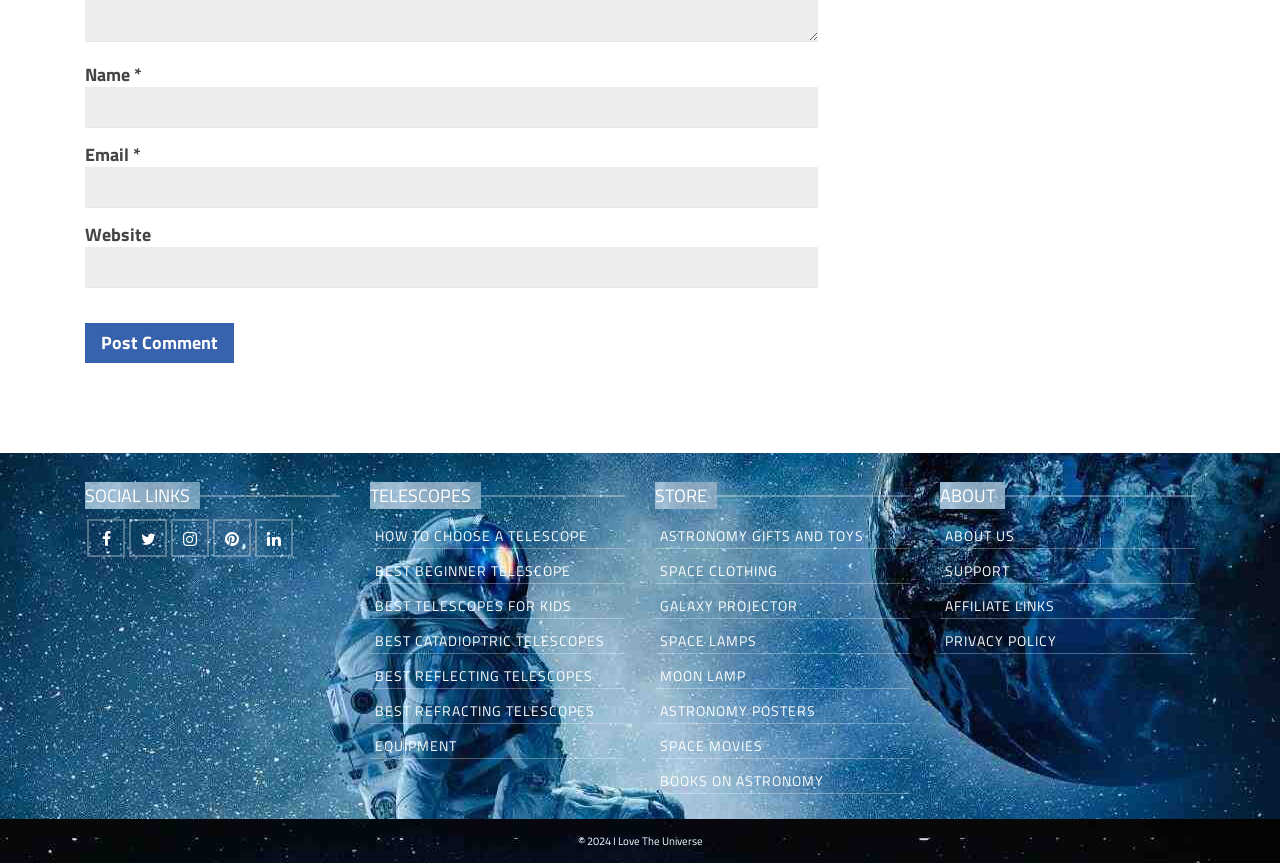Please identify the bounding box coordinates of the clickable element to fulfill the following instruction: "Visit the Facebook page". The coordinates should be four float numbers between 0 and 1, i.e., [left, top, right, bottom].

[0.068, 0.602, 0.098, 0.646]